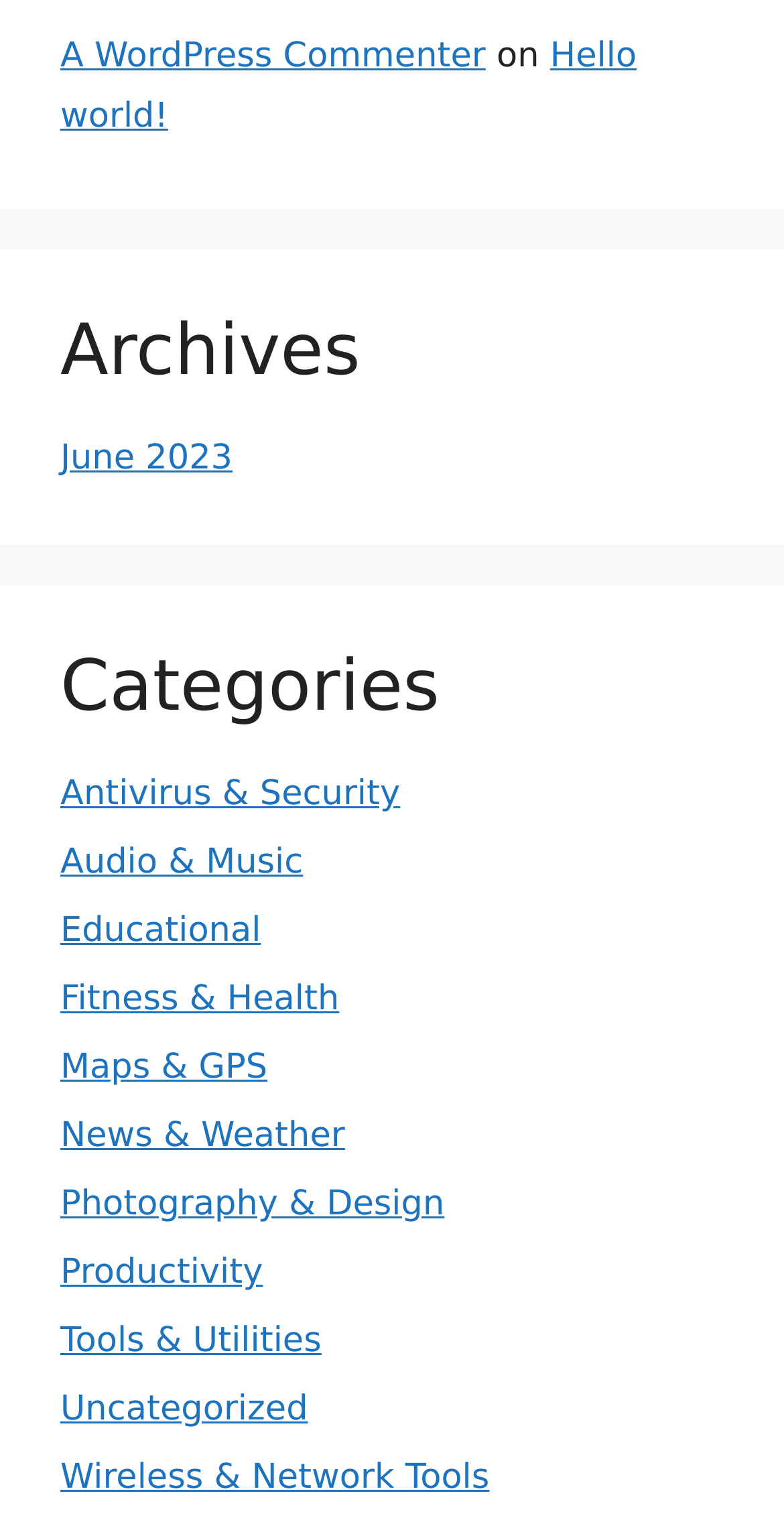Please mark the clickable region by giving the bounding box coordinates needed to complete this instruction: "view archives".

[0.077, 0.203, 0.923, 0.258]